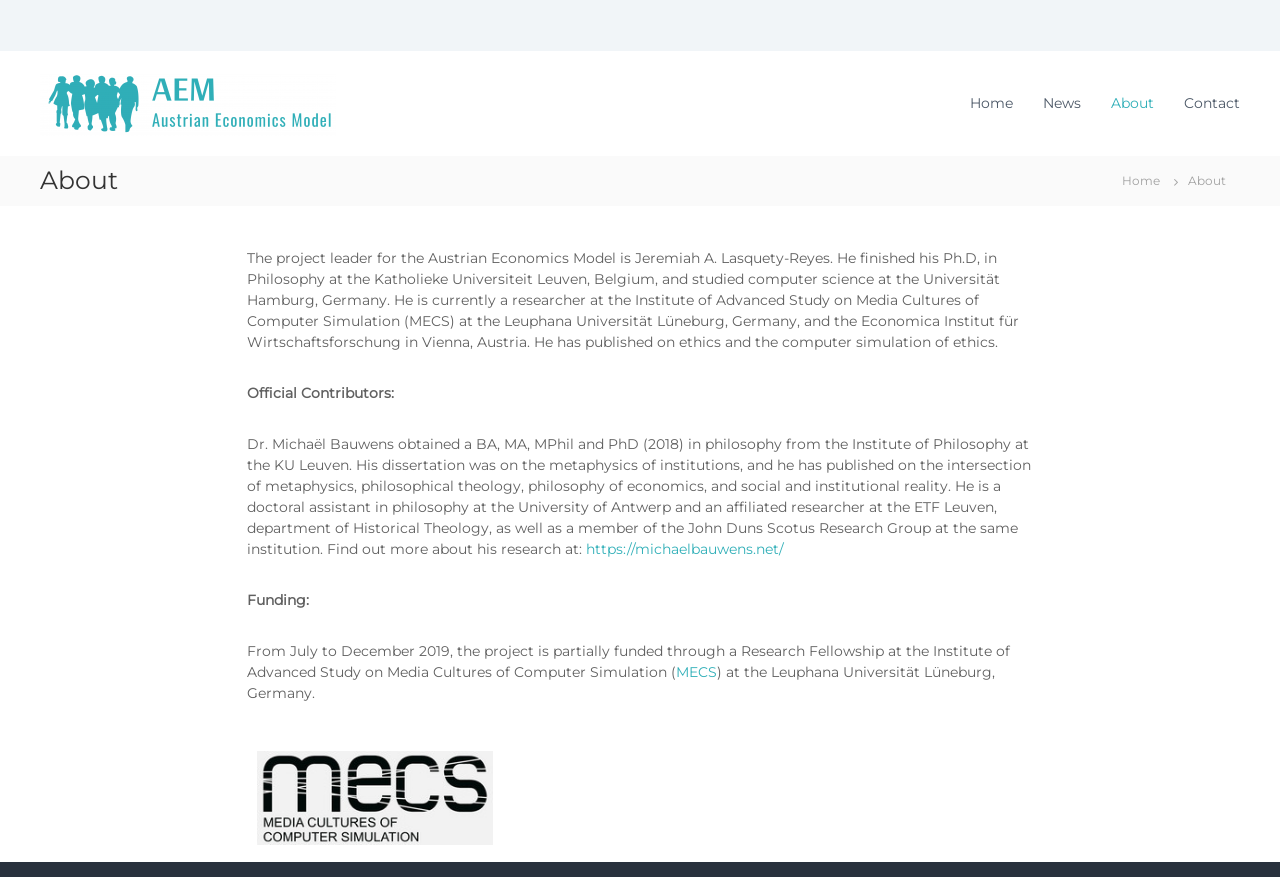Please provide the bounding box coordinates for the element that needs to be clicked to perform the instruction: "Read about the project leader". The coordinates must consist of four float numbers between 0 and 1, formatted as [left, top, right, bottom].

[0.193, 0.283, 0.796, 0.4]